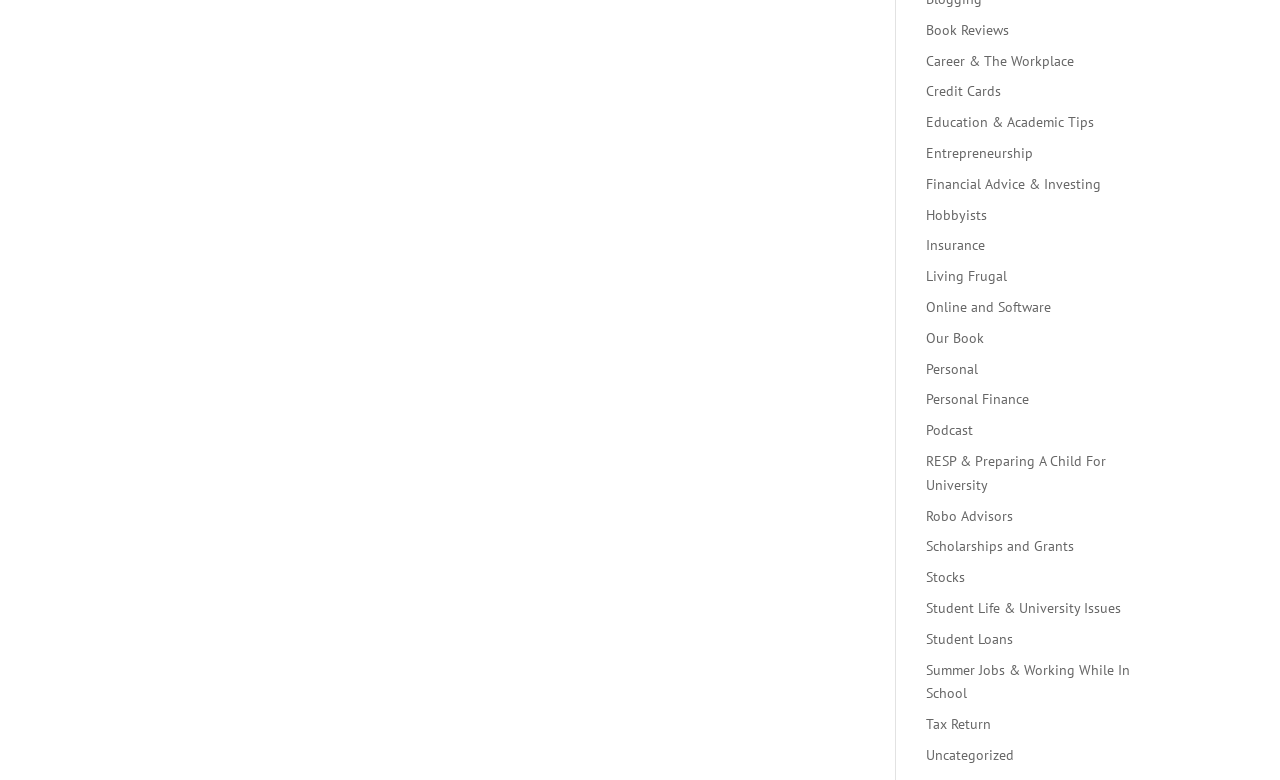What is the topic related to education?
Please respond to the question with a detailed and informative answer.

I searched for the link element that contains the OCR text related to education, and I found that the topic related to education is 'Education & Academic Tips'.